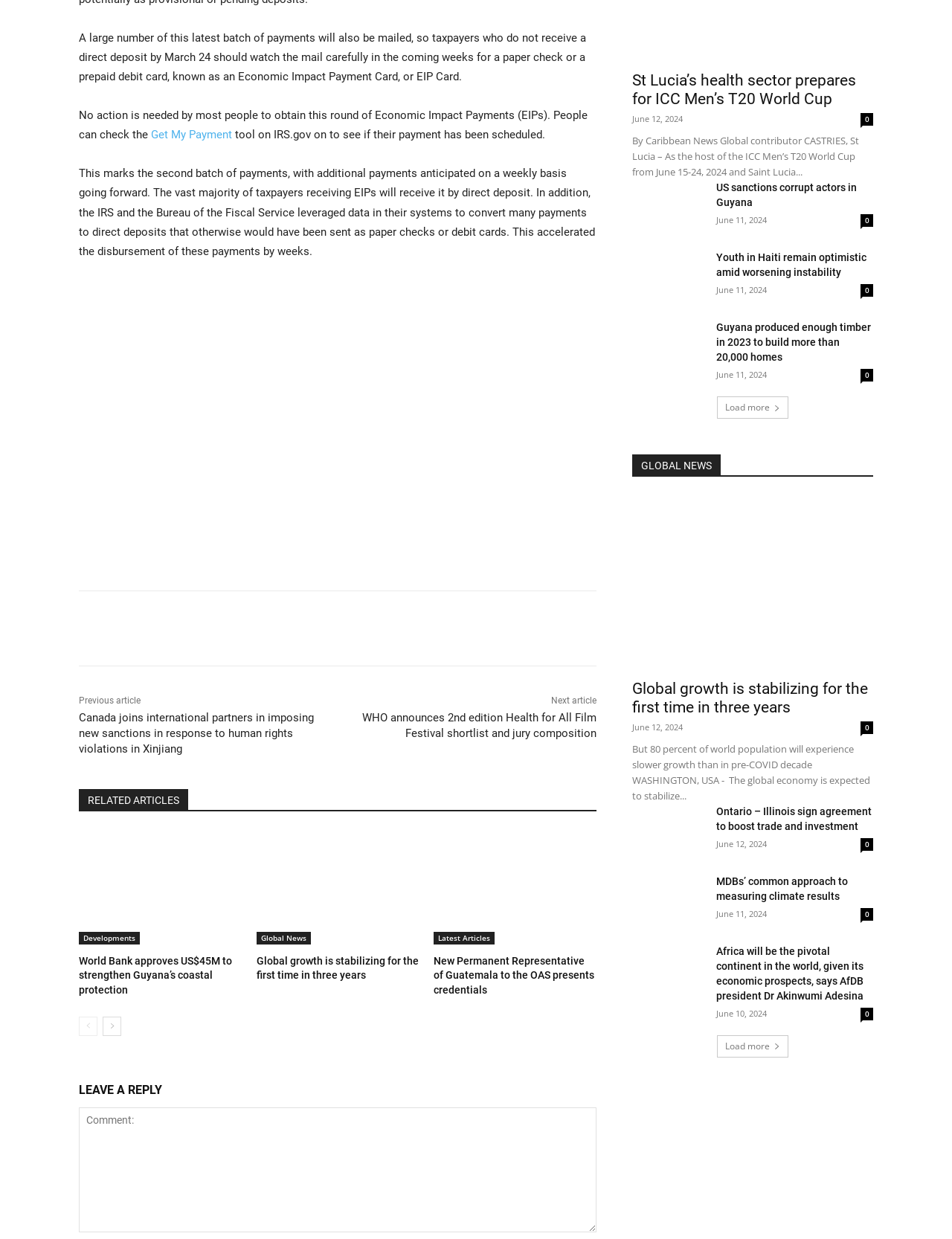Identify the bounding box for the described UI element. Provide the coordinates in (top-left x, top-left y, bottom-right x, bottom-right y) format with values ranging from 0 to 1: Get My Payment

[0.159, 0.103, 0.244, 0.114]